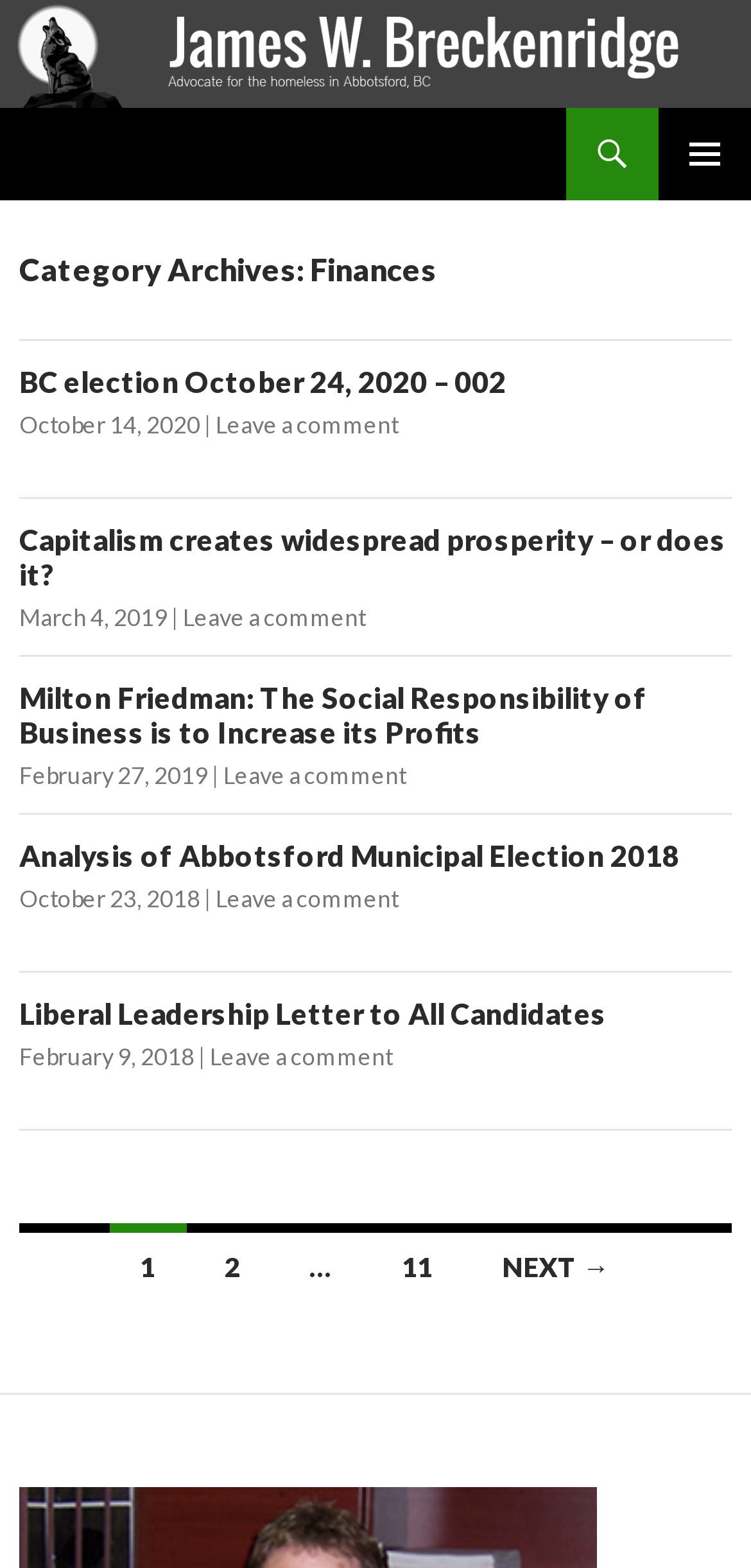Please find and report the bounding box coordinates of the element to click in order to perform the following action: "read the article 'BC election October 24, 2020 – 002'". The coordinates should be expressed as four float numbers between 0 and 1, in the format [left, top, right, bottom].

[0.026, 0.232, 0.674, 0.254]